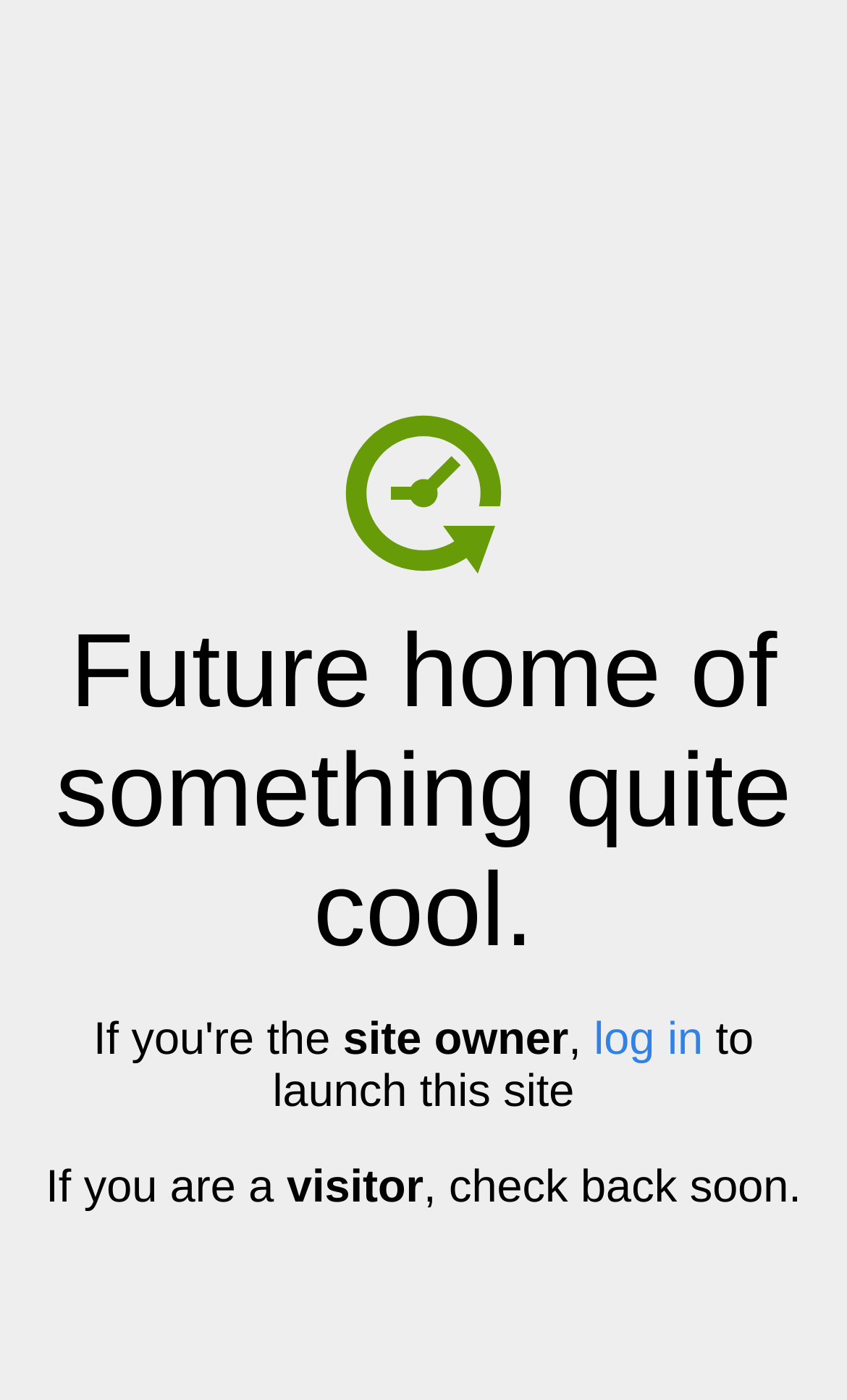What is the purpose of the 'log in' link?
Please use the image to deliver a detailed and complete answer.

The 'log in' link is likely for the site owner to log in and launch the site, as indicated by the text 'site owner, to launch this site'.